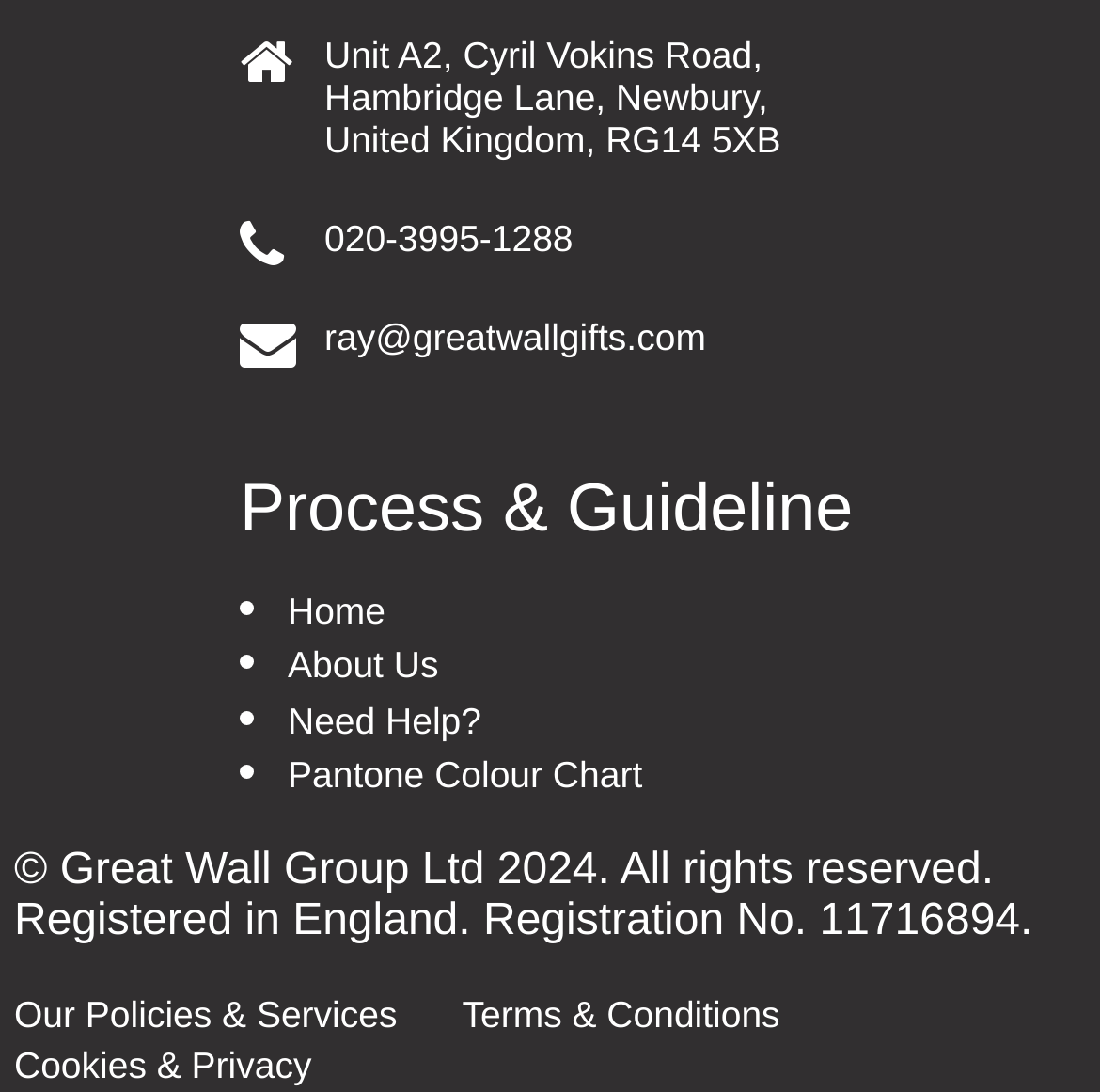Please mark the clickable region by giving the bounding box coordinates needed to complete this instruction: "Visit the Home page".

[0.262, 0.541, 0.35, 0.58]